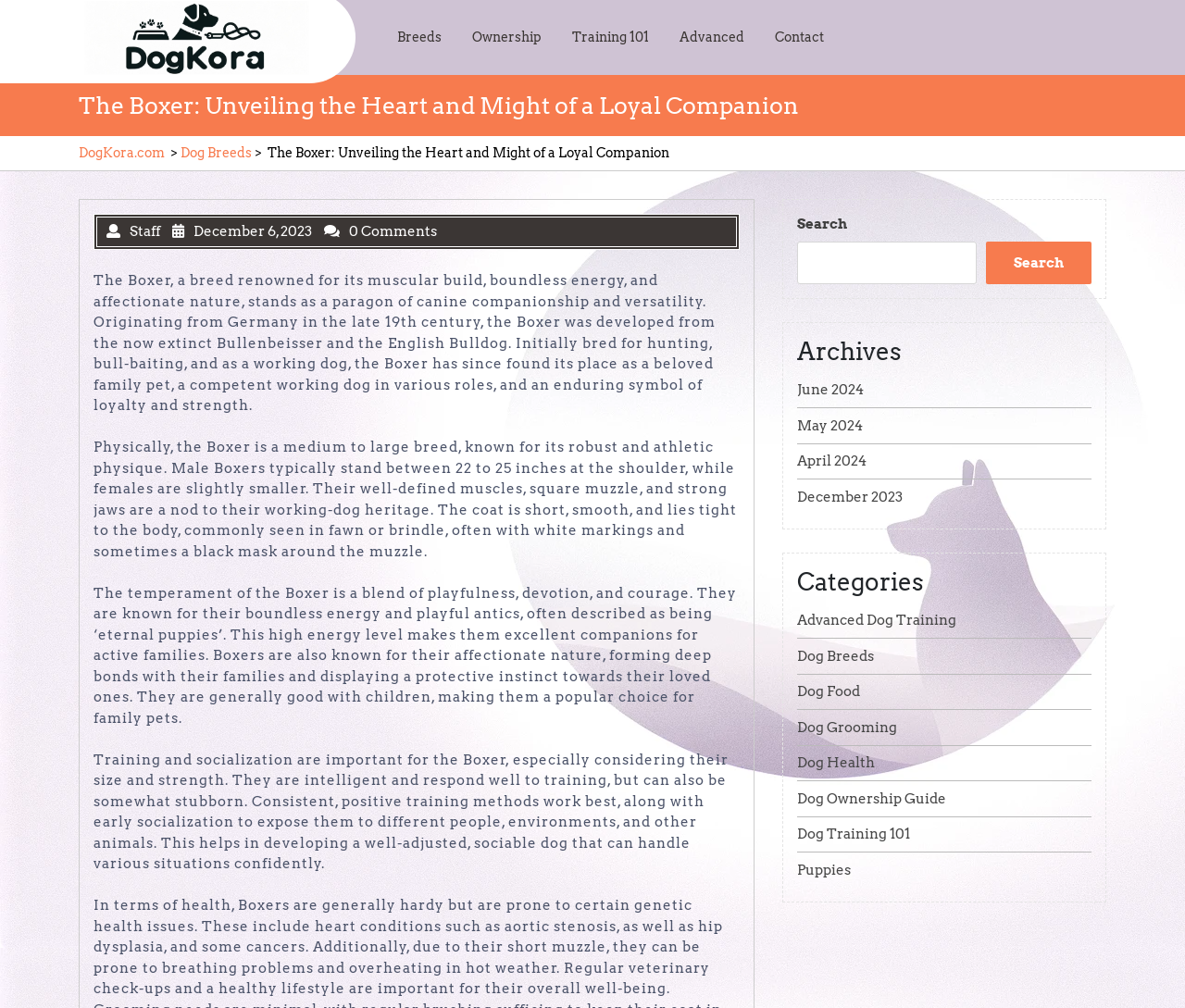What is the breed of dog being described?
Can you offer a detailed and complete answer to this question?

The webpage is describing the characteristics of a specific breed of dog, which is mentioned in the first sentence of the main text as 'The Boxer, a breed renowned for its muscular build, boundless energy, and affectionate nature...'.